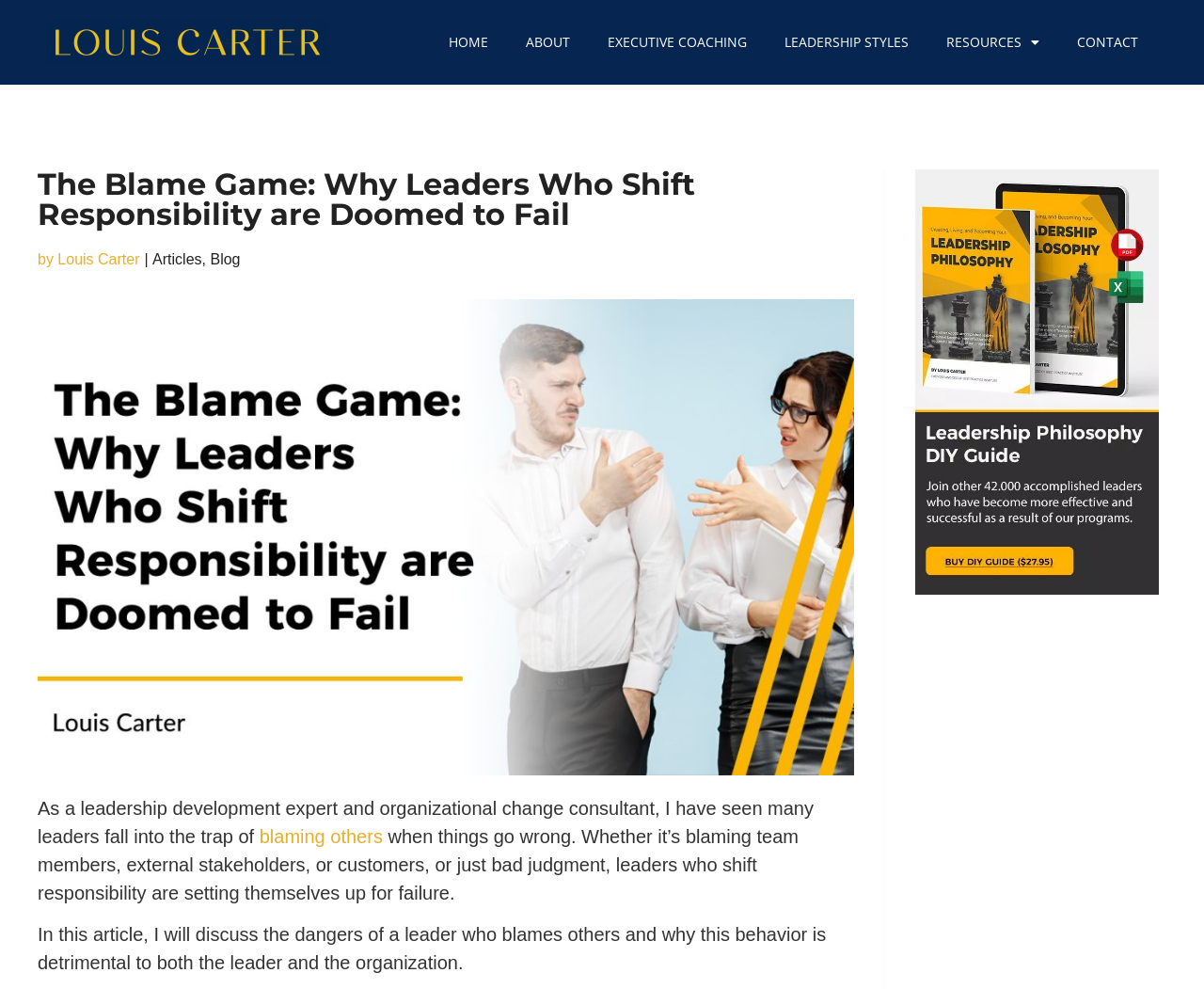Please indicate the bounding box coordinates for the clickable area to complete the following task: "Check the CONTACT page". The coordinates should be specified as four float numbers between 0 and 1, i.e., [left, top, right, bottom].

[0.879, 0.033, 0.961, 0.052]